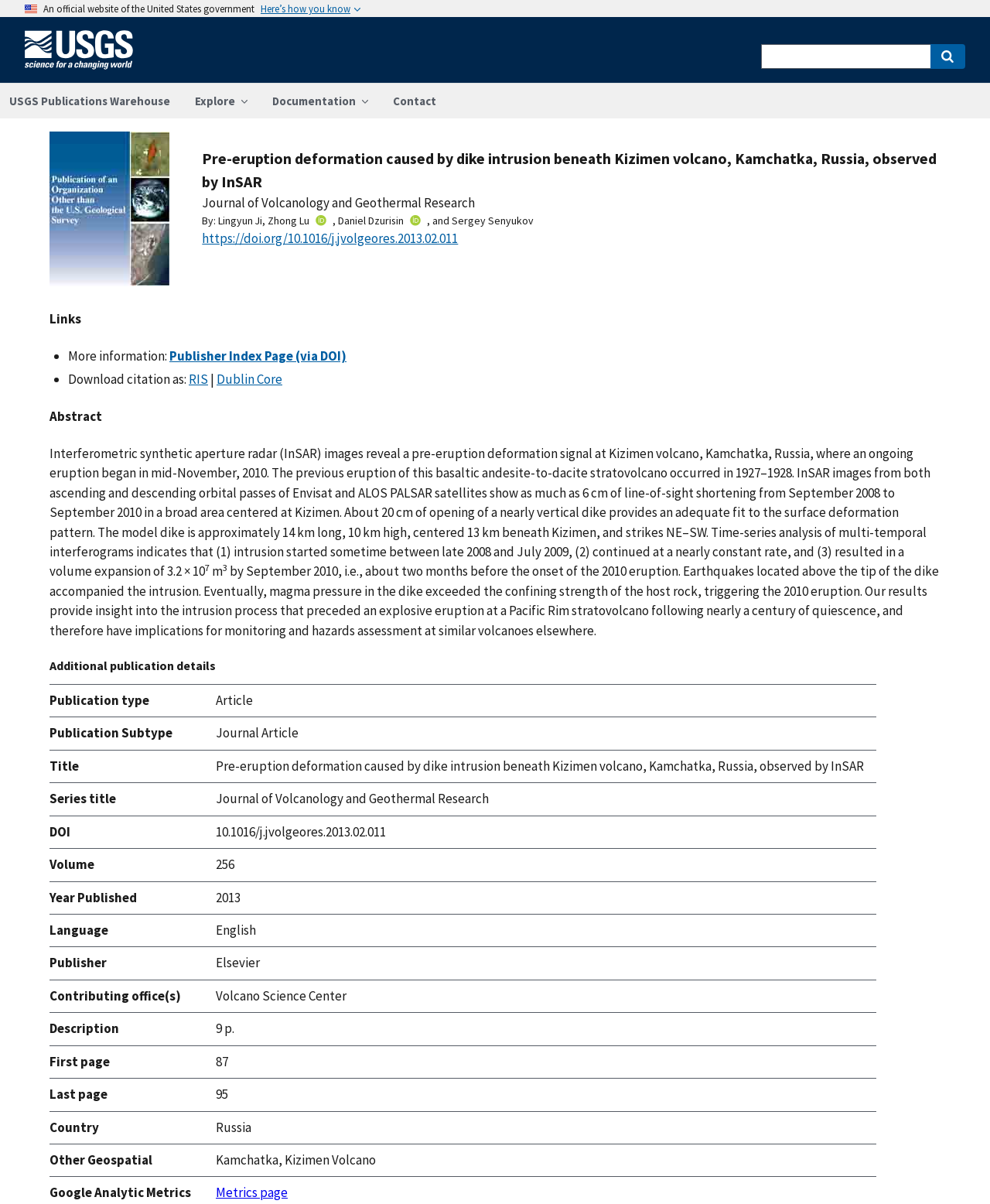Find the bounding box coordinates of the clickable area that will achieve the following instruction: "Explore the website".

[0.184, 0.069, 0.262, 0.099]